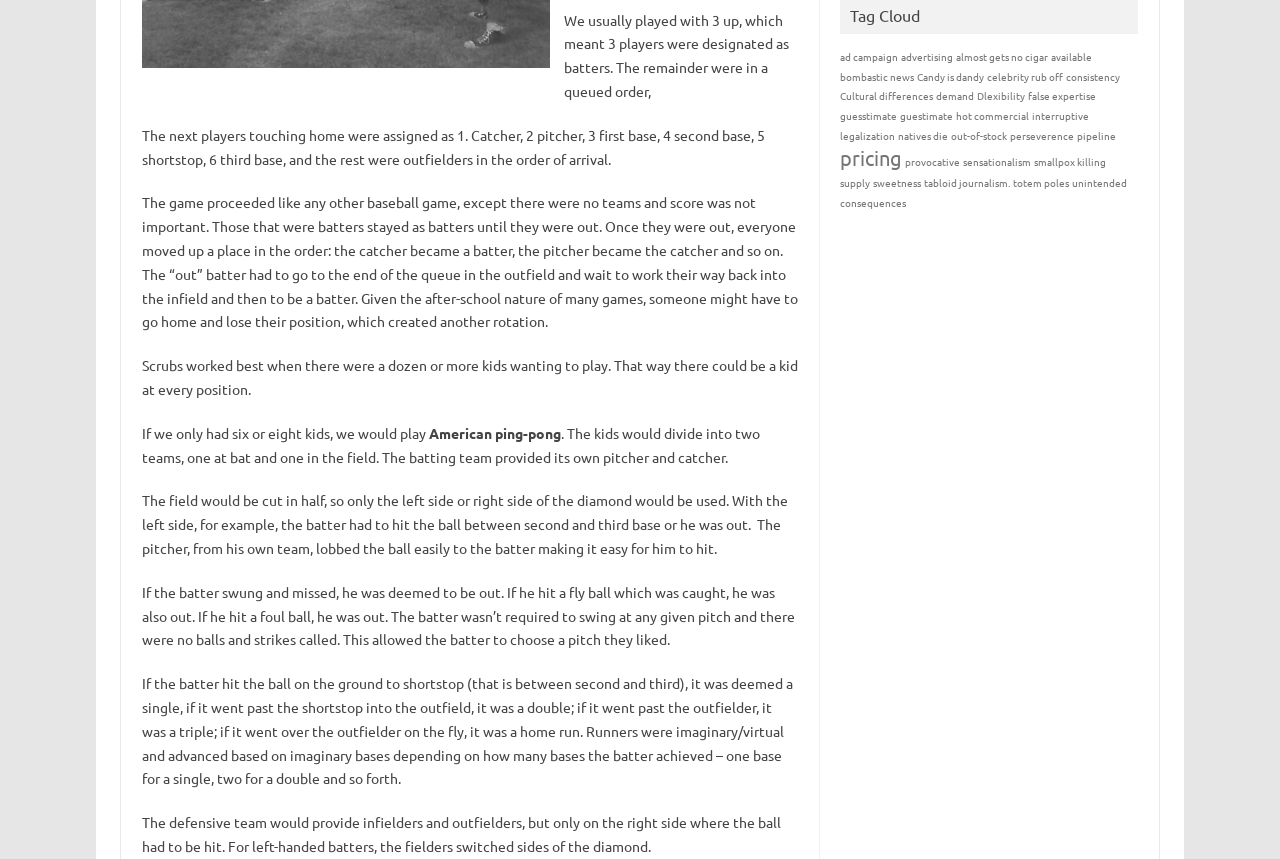Using the description "almost gets no cigar", locate and provide the bounding box of the UI element.

[0.747, 0.057, 0.819, 0.075]